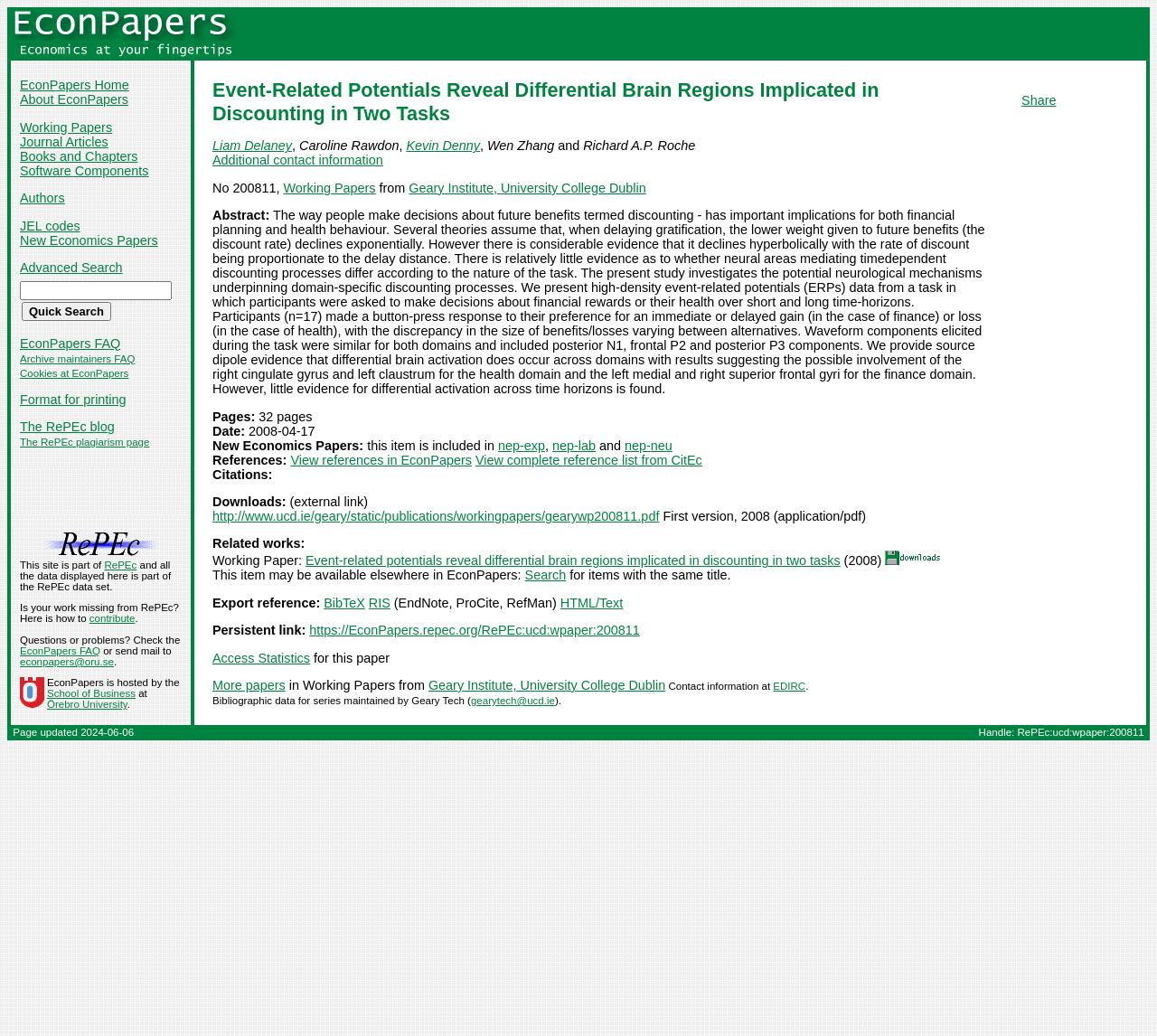Pinpoint the bounding box coordinates of the area that must be clicked to complete this instruction: "Download the working paper".

[0.184, 0.491, 0.57, 0.505]